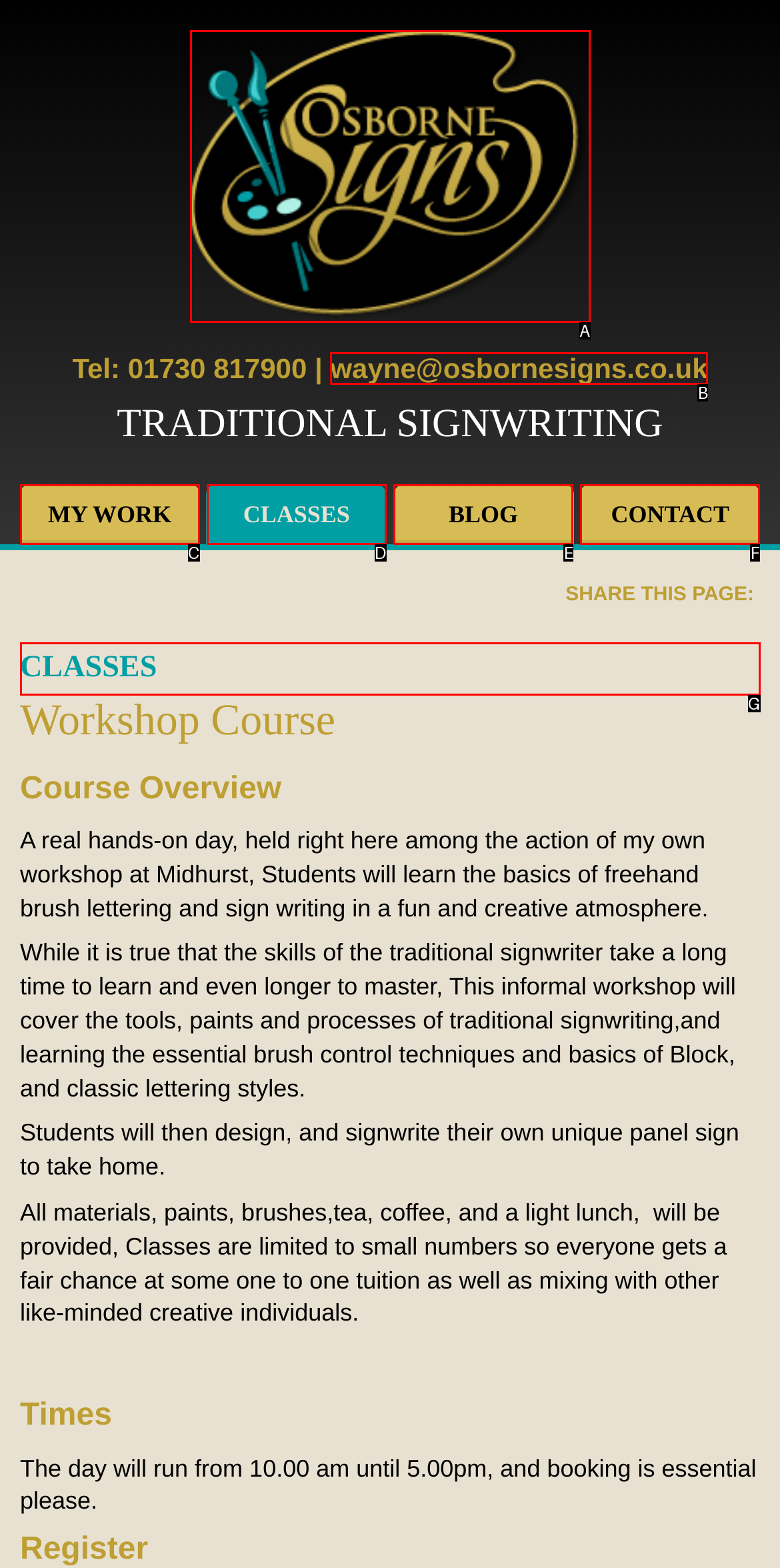Find the option that aligns with: Classes
Provide the letter of the corresponding option.

G